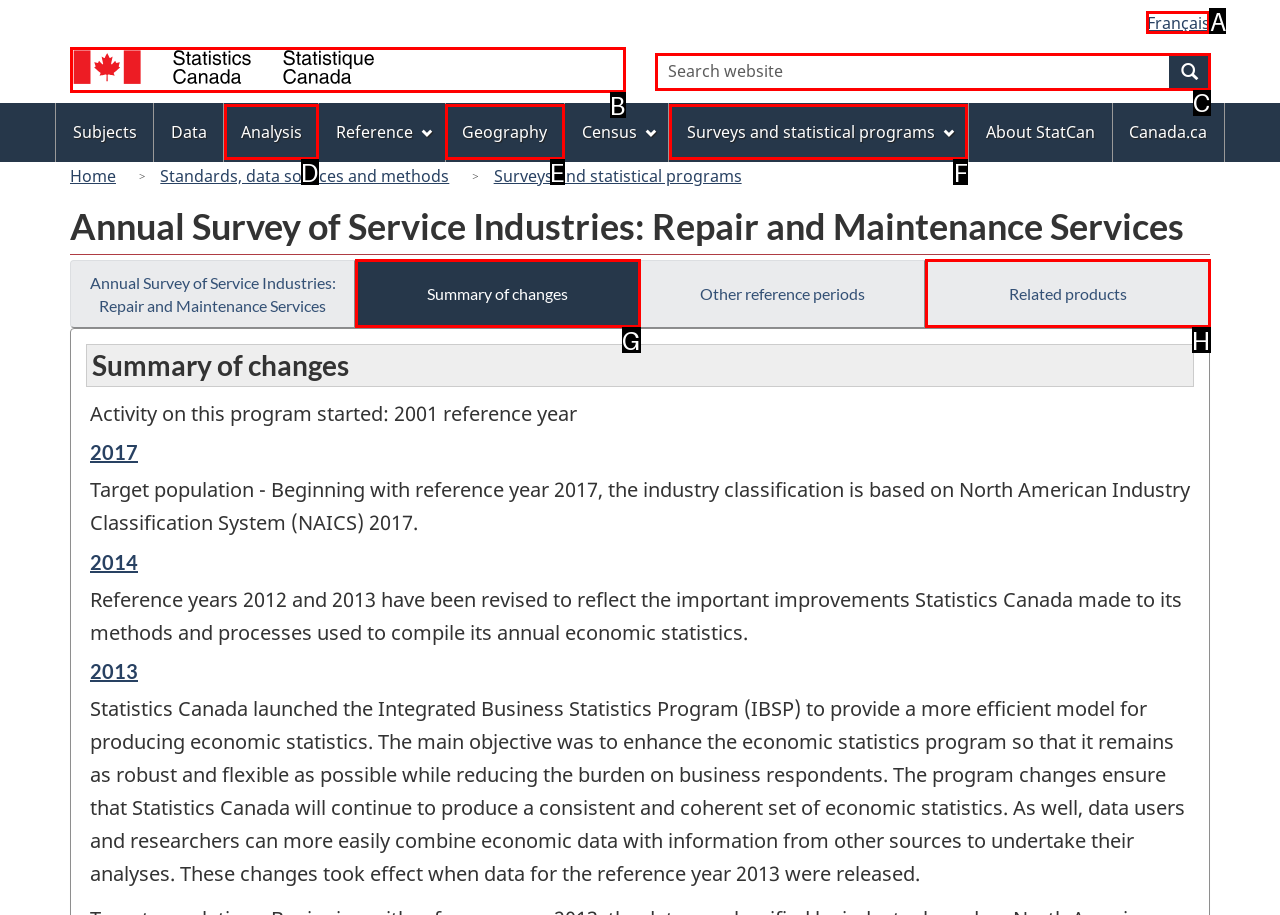Tell me which one HTML element I should click to complete the following task: Select language Answer with the option's letter from the given choices directly.

A